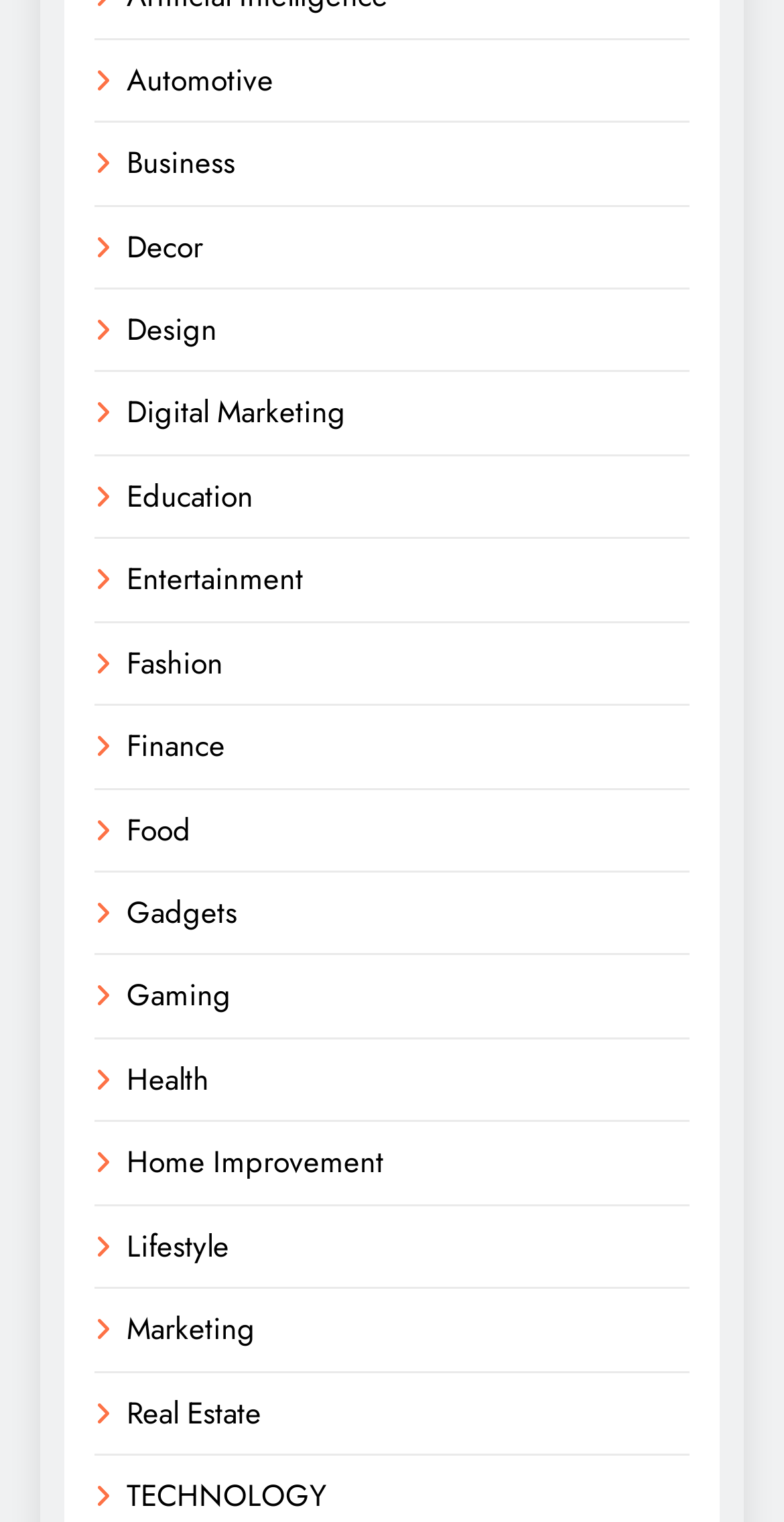Given the content of the image, can you provide a detailed answer to the question?
What is the category below 'Finance'?

By analyzing the vertical positions of the links based on their y1, y2 coordinates, I found that the link 'Food' is below the link 'Finance', so the category below 'Finance' is 'Food'.